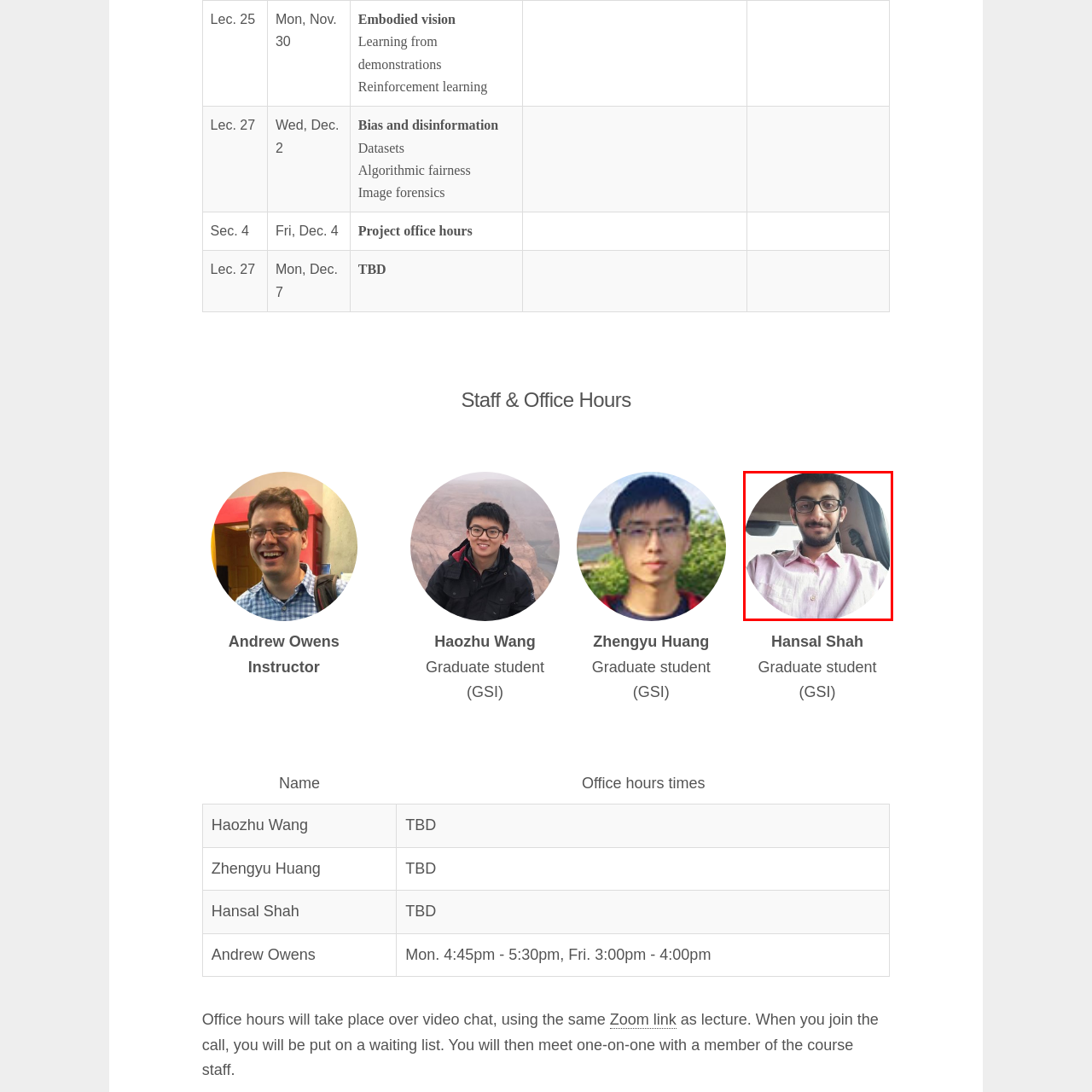Elaborate on all the details and elements present in the red-outlined area of the image.

This image features a young man with a friendly smile, wearing a light pink collared shirt. He is shown from the shoulders up, with a circular frame that adds a polished touch to the presentation. The background hints at the interior of a vehicle. This image is associated with Hansal Shah, a Graduate Student Instructor (GSI), as indicated in the surrounding context that pertains to staff and office hours. The focus on his approachable demeanor suggests he is part of an academic environment where students may seek assistance.